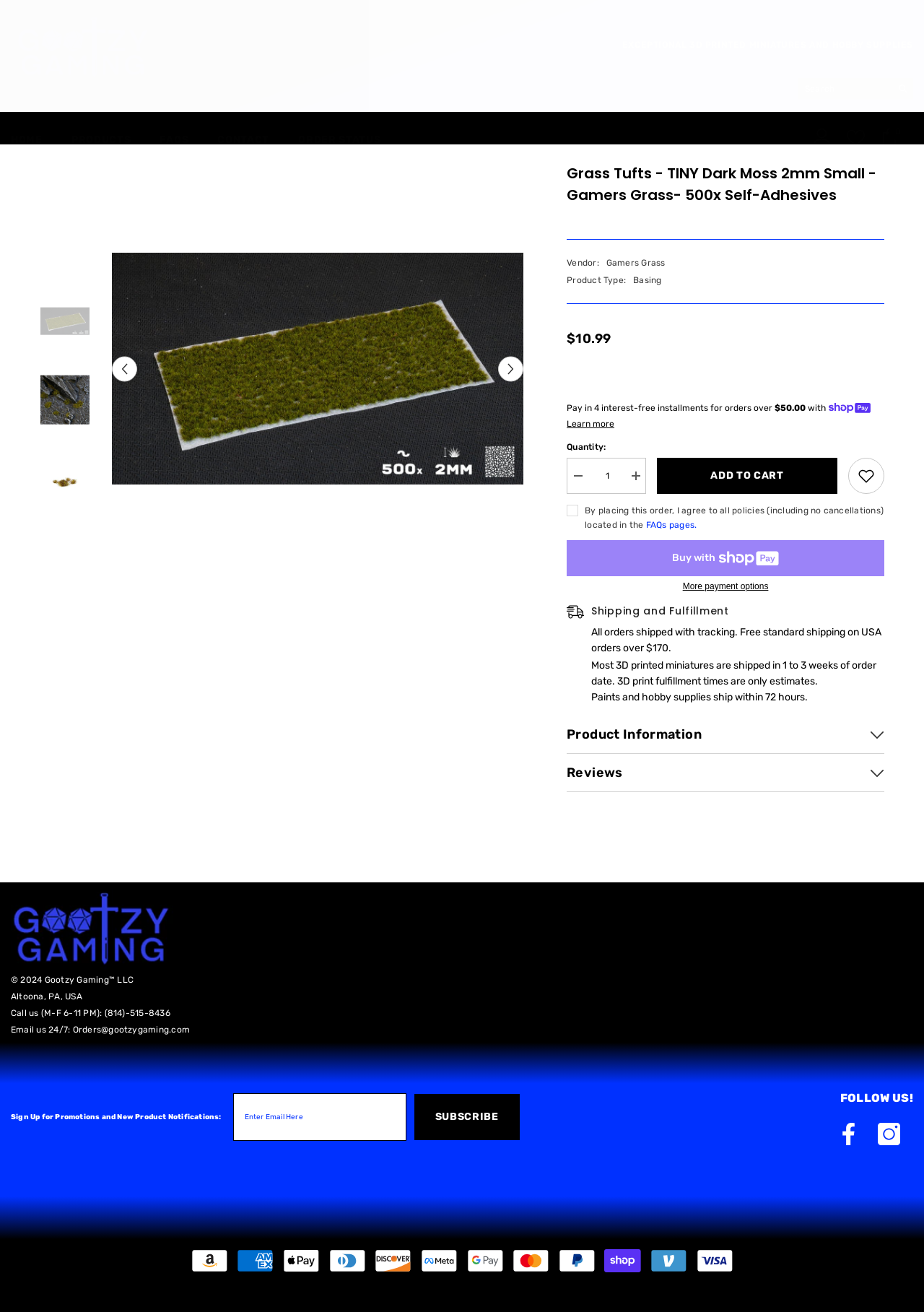Utilize the information from the image to answer the question in detail:
What is the company name of the vendor?

I found the company name of the vendor by looking at the product information section, where it is displayed as a link. The vendor is 'Gamers Grass', which is a company that provides 3D printed miniatures and hobby supplies.